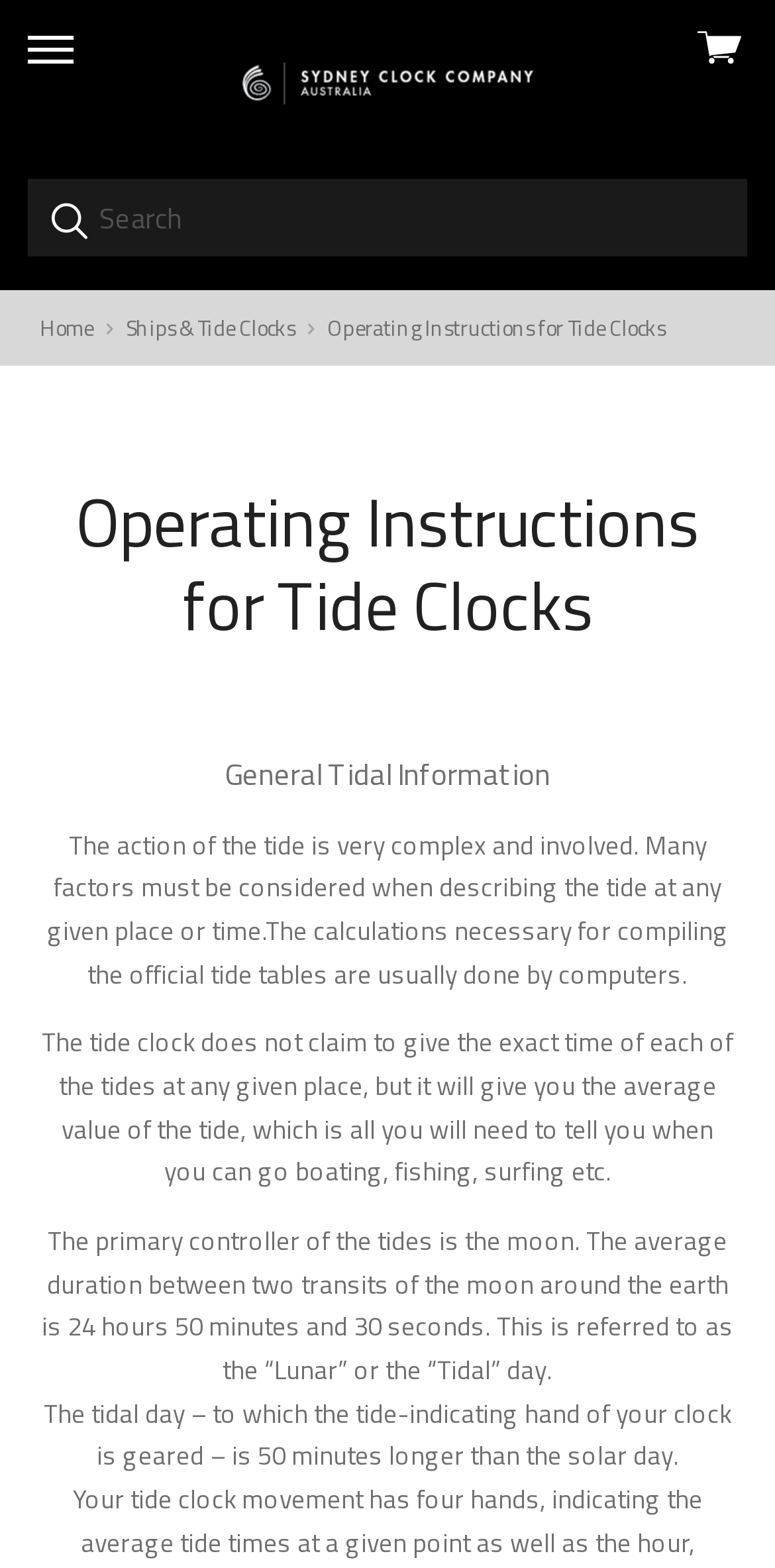Give a detailed explanation of the elements present on the webpage.

The webpage is about Ships & Tide Clocks, specifically providing operating instructions for tide clocks by The Sydney Clock Company. At the top left, there is a "skip to menu" link. Next to it, on the top center, is the company's logo, which is an image with the text "The Sydney Clock Company". On the top right, there is a "View cart" link with a shopping cart icon.

Below the top section, there is a search textbox that spans almost the entire width of the page. Underneath the search box, there are three links: "Home", "Ships & Tide Clocks", and "Operating Instructions for Tide Clocks". The last link is also a heading that marks the beginning of the main content.

The main content is divided into sections, with headings "Operating Instructions for Tide Clocks", "General Tidal Information", and several paragraphs of text that provide information about the tide and how tide clocks work. The text explains that the tide is complex and involves many factors, and that tide clocks provide an average value of the tide, which is sufficient for activities like boating, fishing, and surfing. It also discusses the primary controller of the tides, the moon, and the concept of the "Lunar" or "Tidal" day.